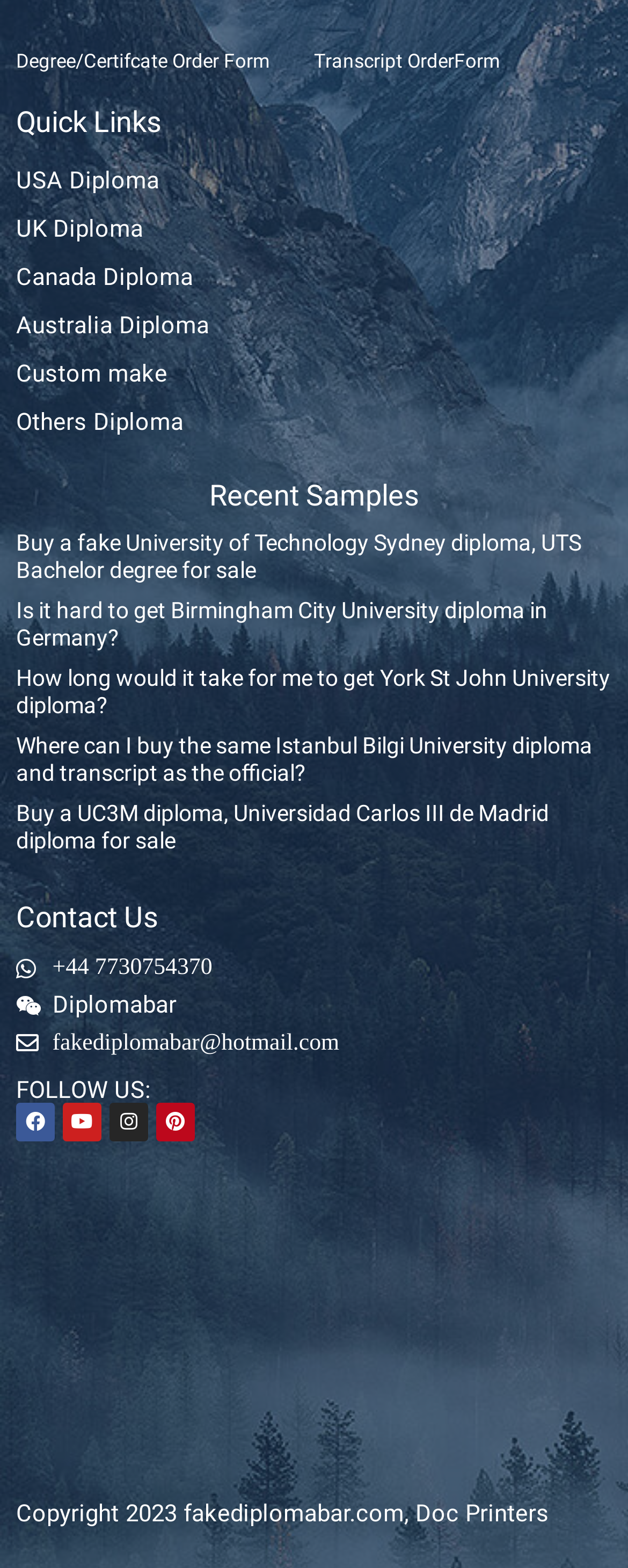Please give a concise answer to this question using a single word or phrase: 
How many links are under the 'Quick Links' heading?

6